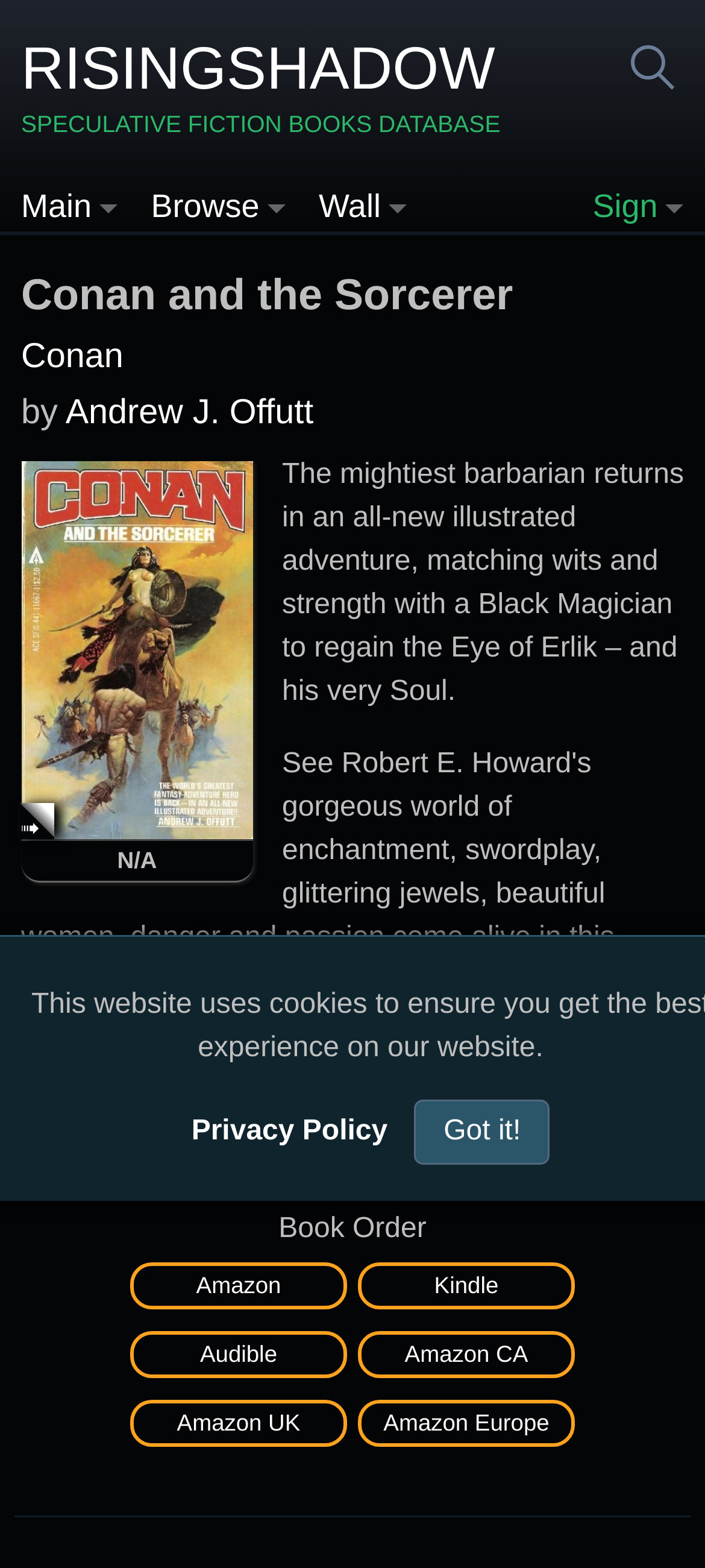Refer to the element description Audible and identify the corresponding bounding box in the screenshot. Format the coordinates as (top-left x, top-left y, bottom-right x, bottom-right y) with values in the range of 0 to 1.

[0.185, 0.849, 0.492, 0.879]